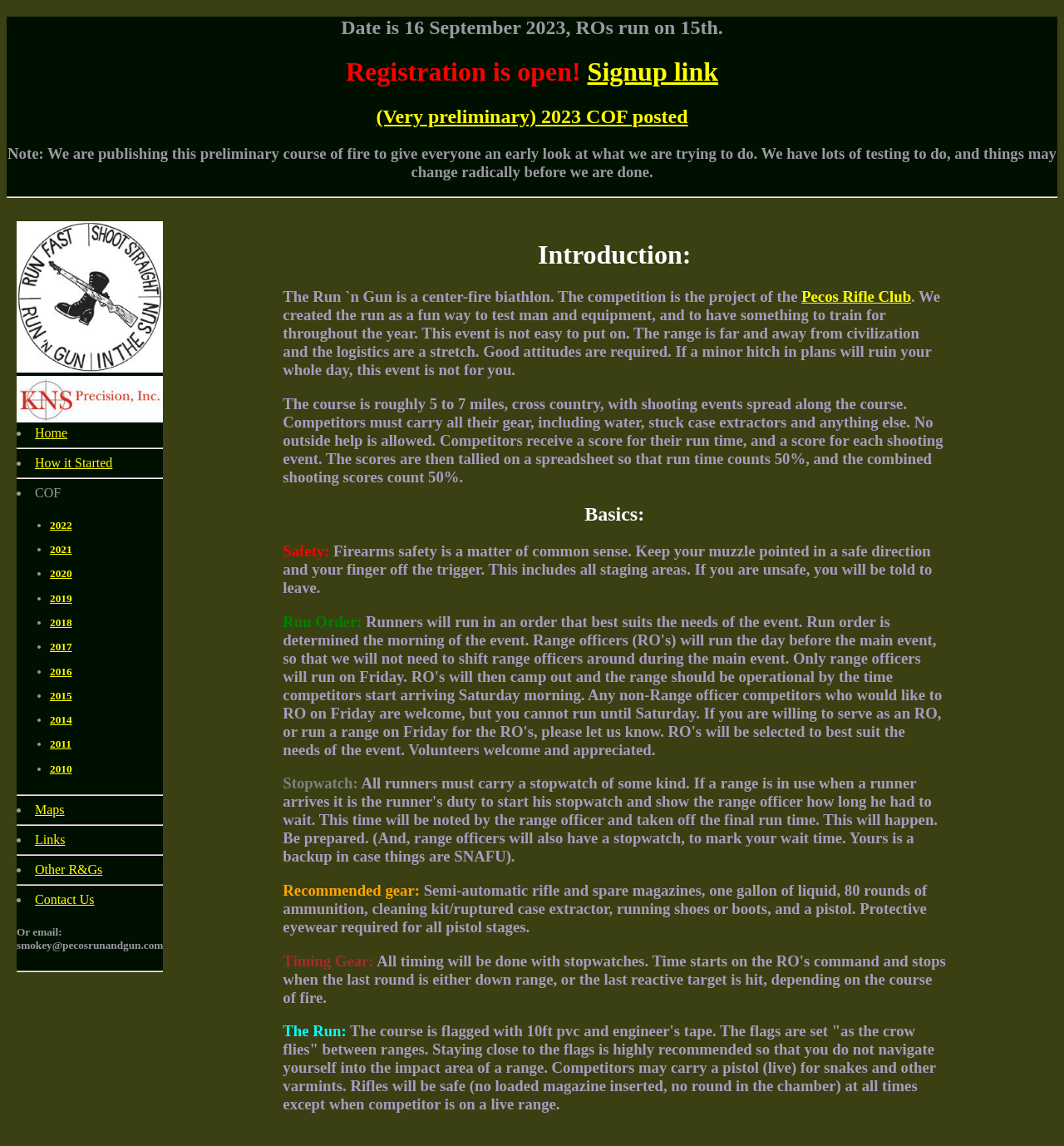What is required for all pistol stages?
Give a comprehensive and detailed explanation for the question.

The answer can be found in the recommended gear section which states 'Protective eyewear required for all pistol stages.'